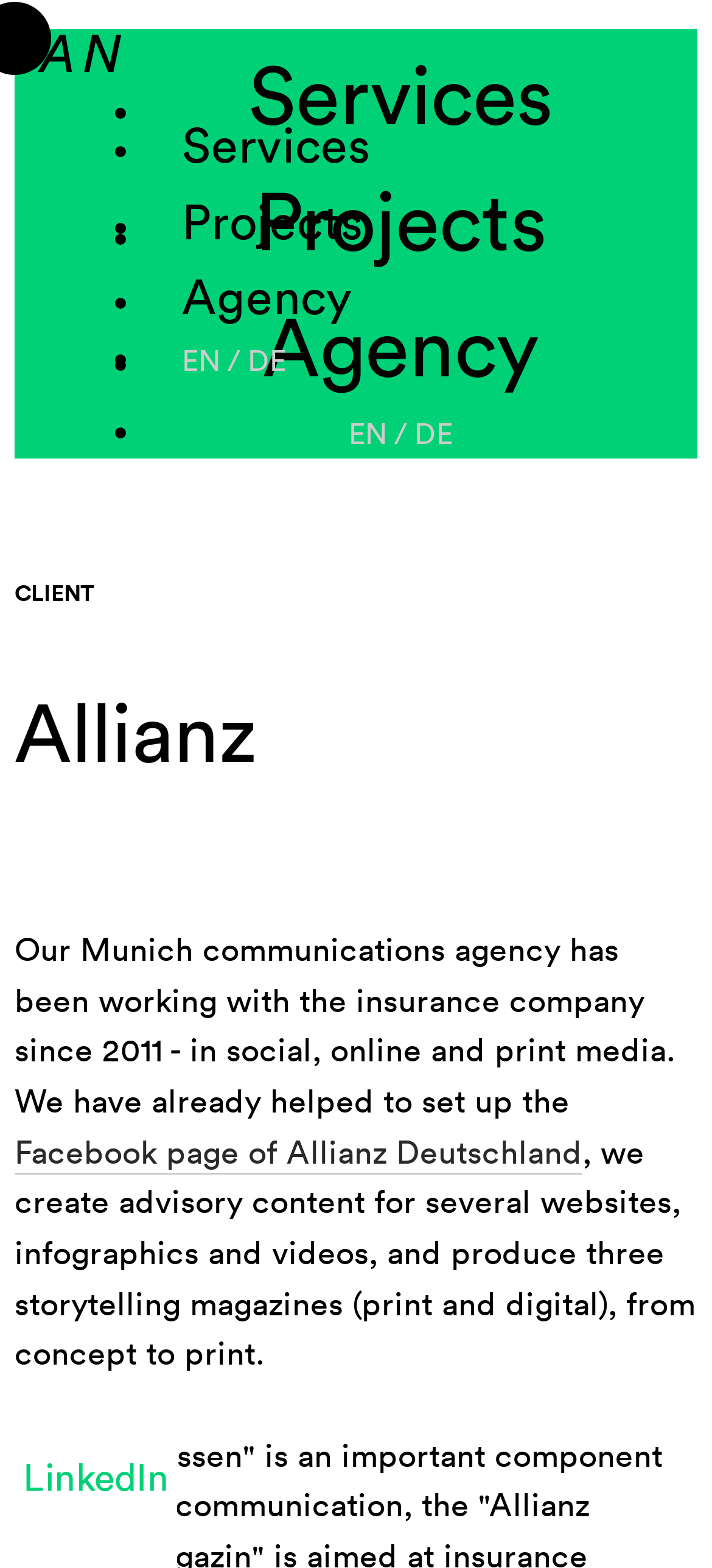Respond with a single word or phrase to the following question: How many storytelling magazines are produced by the agency?

three